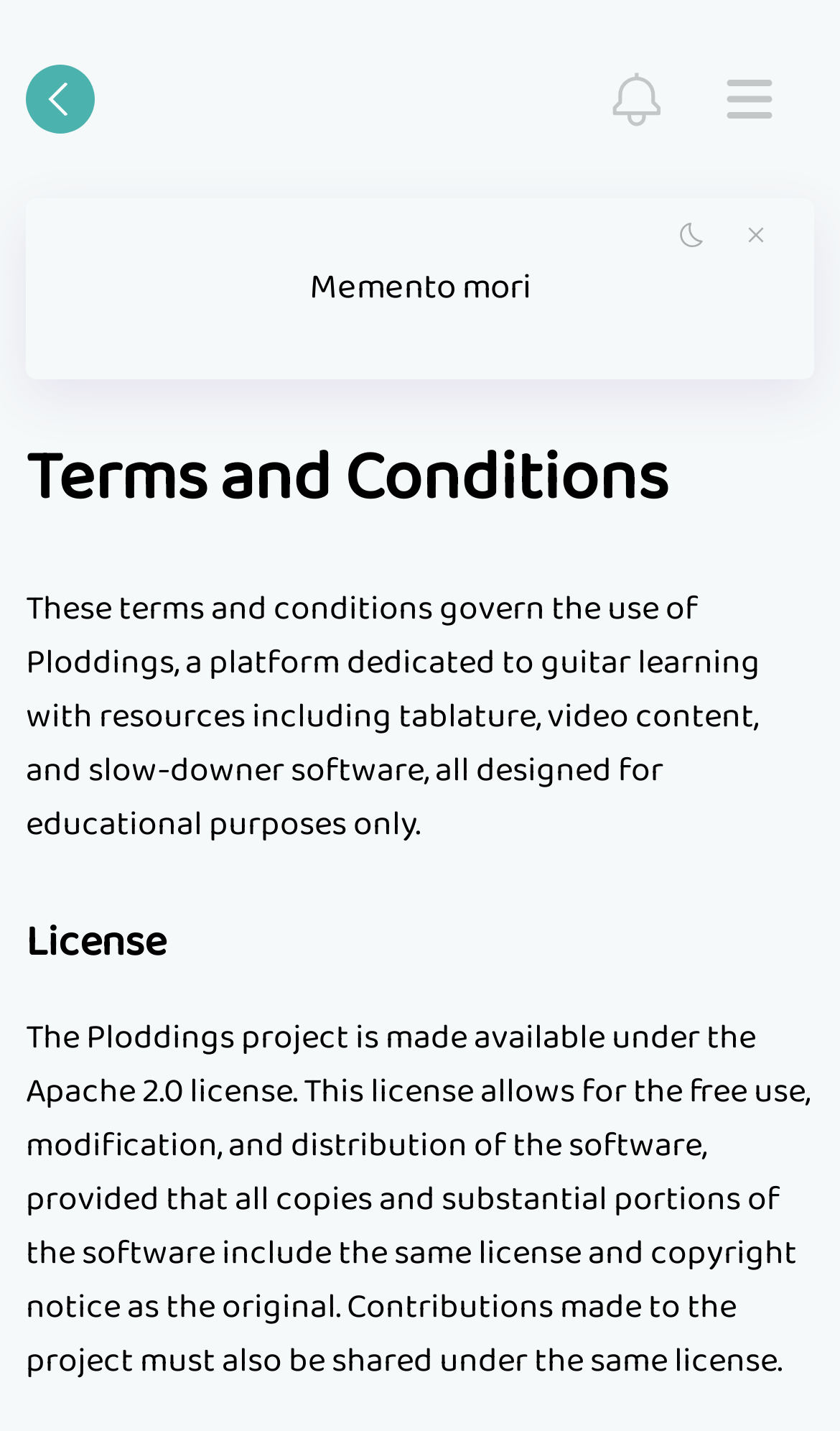Can you give a comprehensive explanation to the question given the content of the image?
What type of content is provided by the platform?

The type of content provided by the platform is mentioned in the static text 'These terms and conditions govern the use of Ploddings, a platform dedicated to guitar learning with resources including tablature, video content, and slow-downer software...' which is located at the coordinates [0.031, 0.406, 0.905, 0.595]